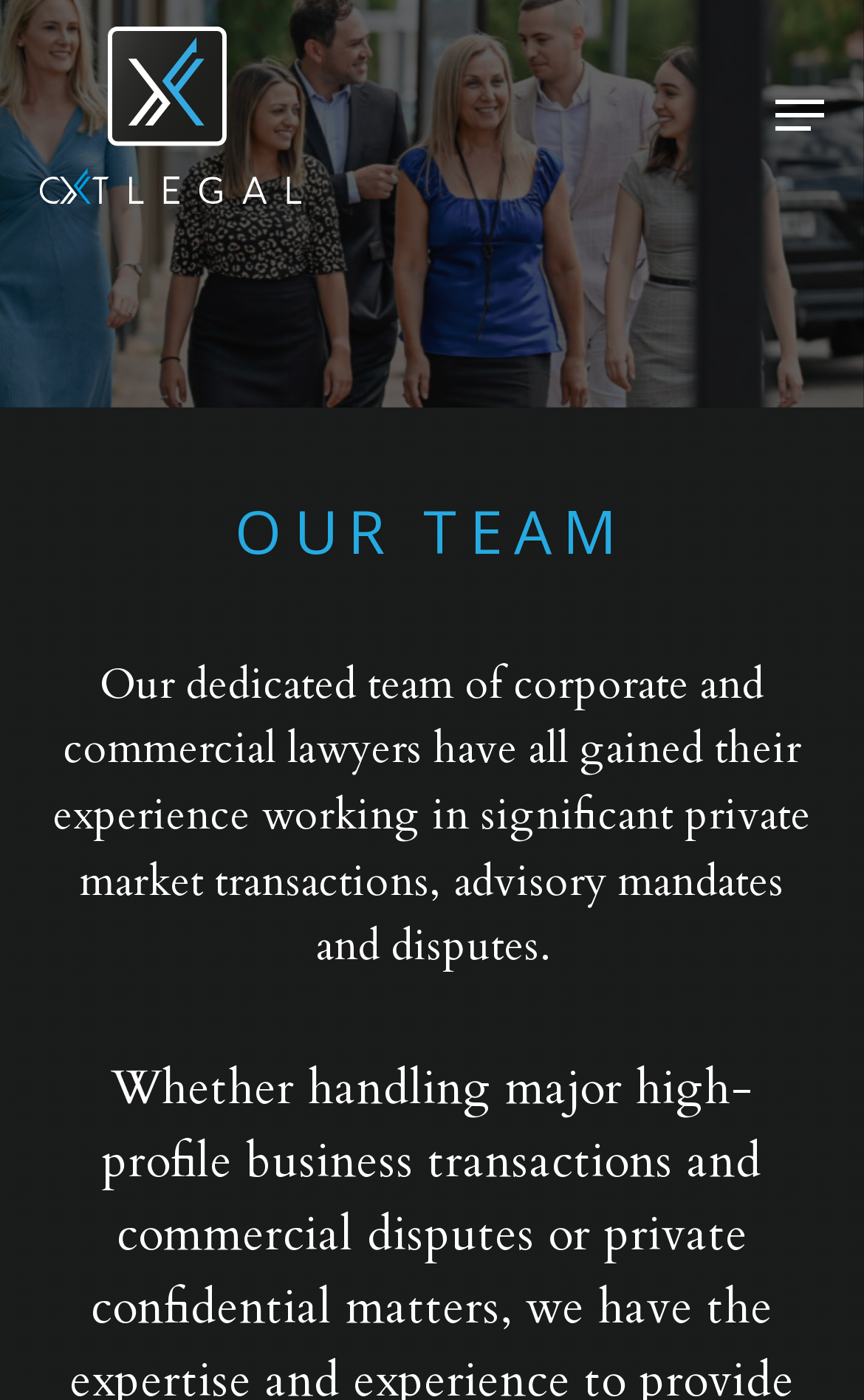Provide the bounding box coordinates for the UI element that is described as: "Menu".

[0.897, 0.066, 0.954, 0.098]